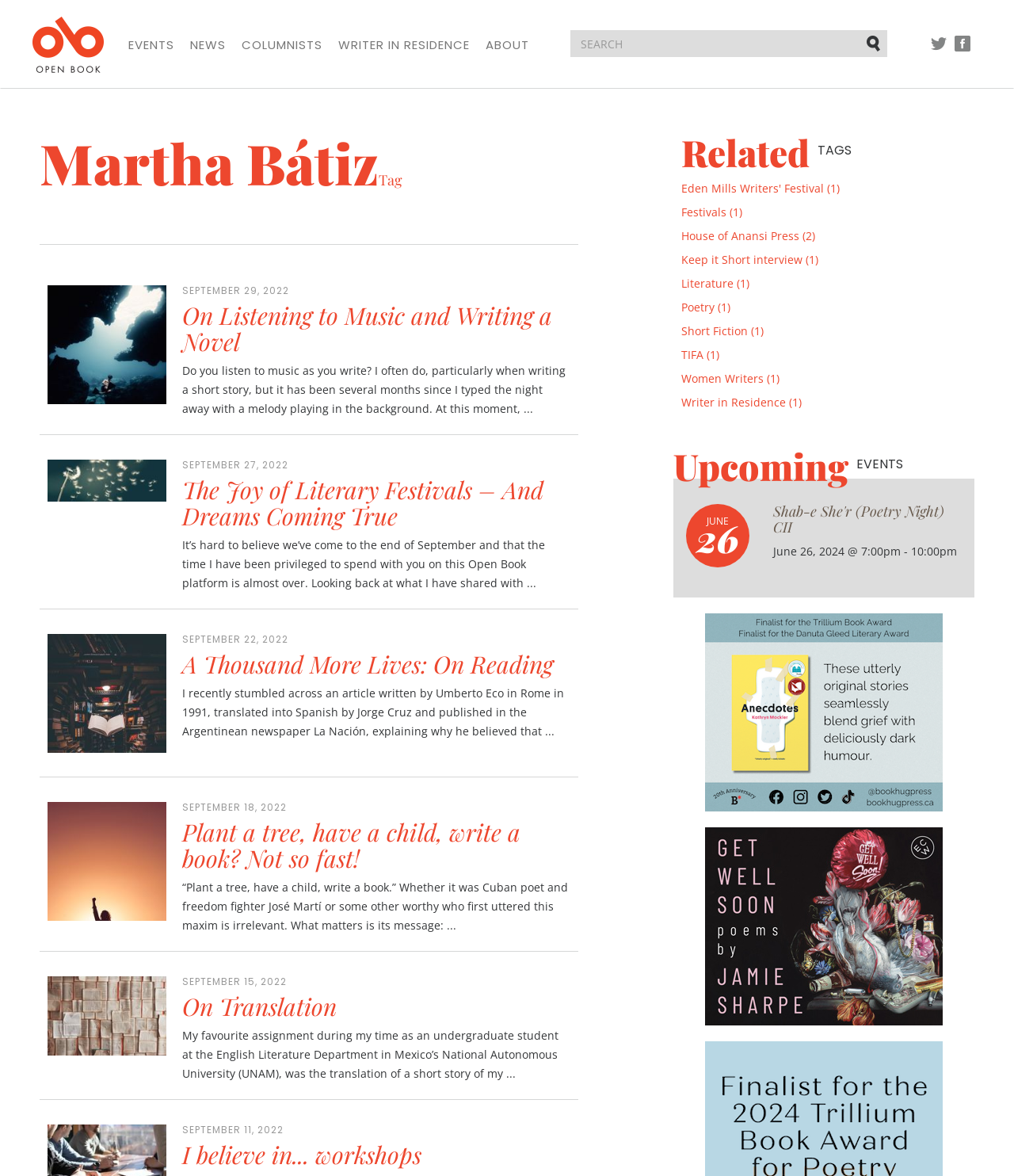What is the purpose of the 'SEARCH' textbox?
Please answer the question with as much detail and depth as you can.

The 'SEARCH' textbox is located near the top of the webpage, and it is likely used to search for content within the website, such as articles, events, or tags.